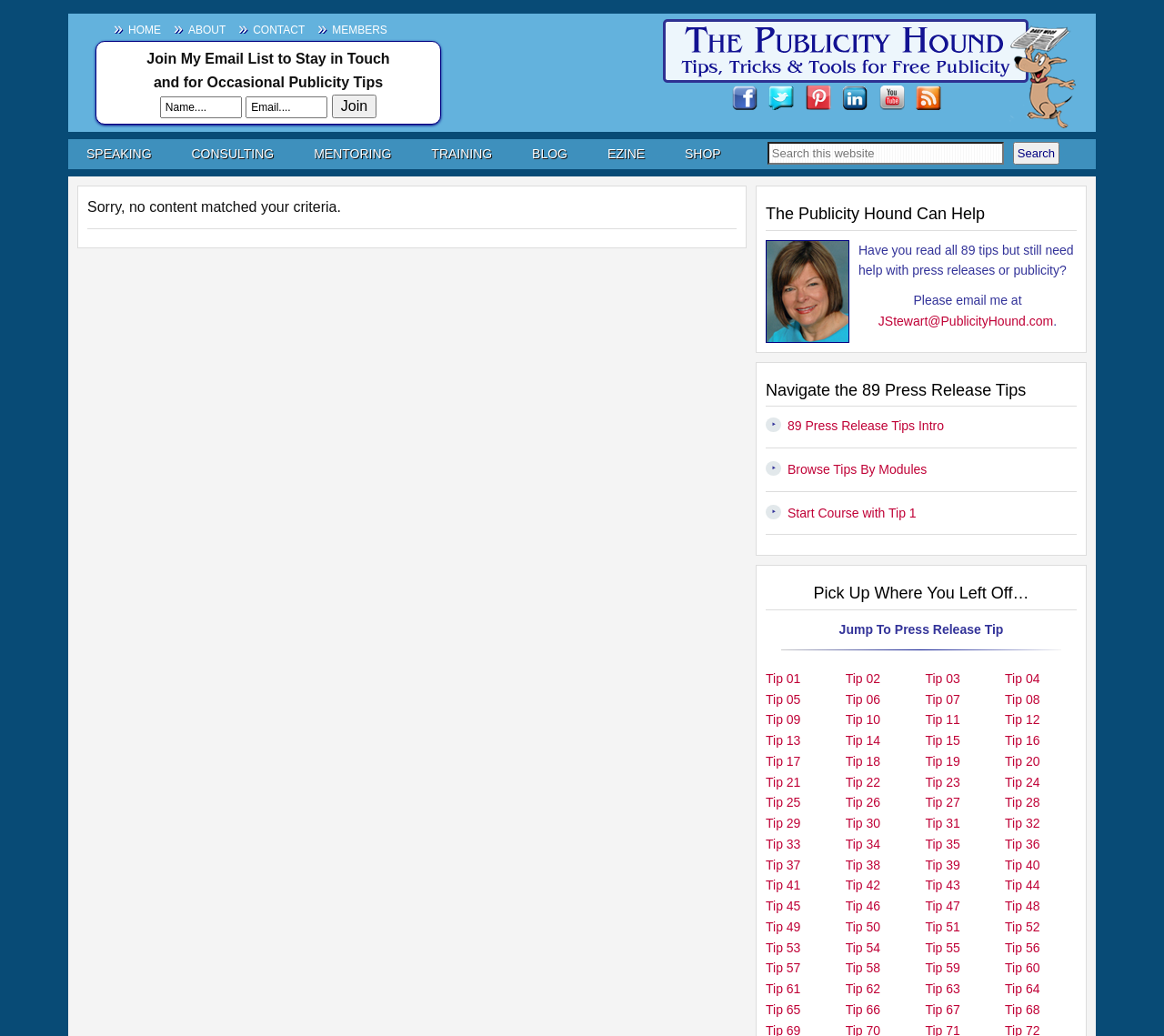Based on the image, please respond to the question with as much detail as possible:
How many social media links are there?

I counted the social media links, which are 'Follow The Publicity Hound on Facebook', 'Connect with The Publicity Hound on Twitter', 'Check Out The The Publicity Hound's Pins', 'Link up with me on Linkedin', and 'Connect with The Publicity Hound on YouTube'. There are 5 social media links in total.